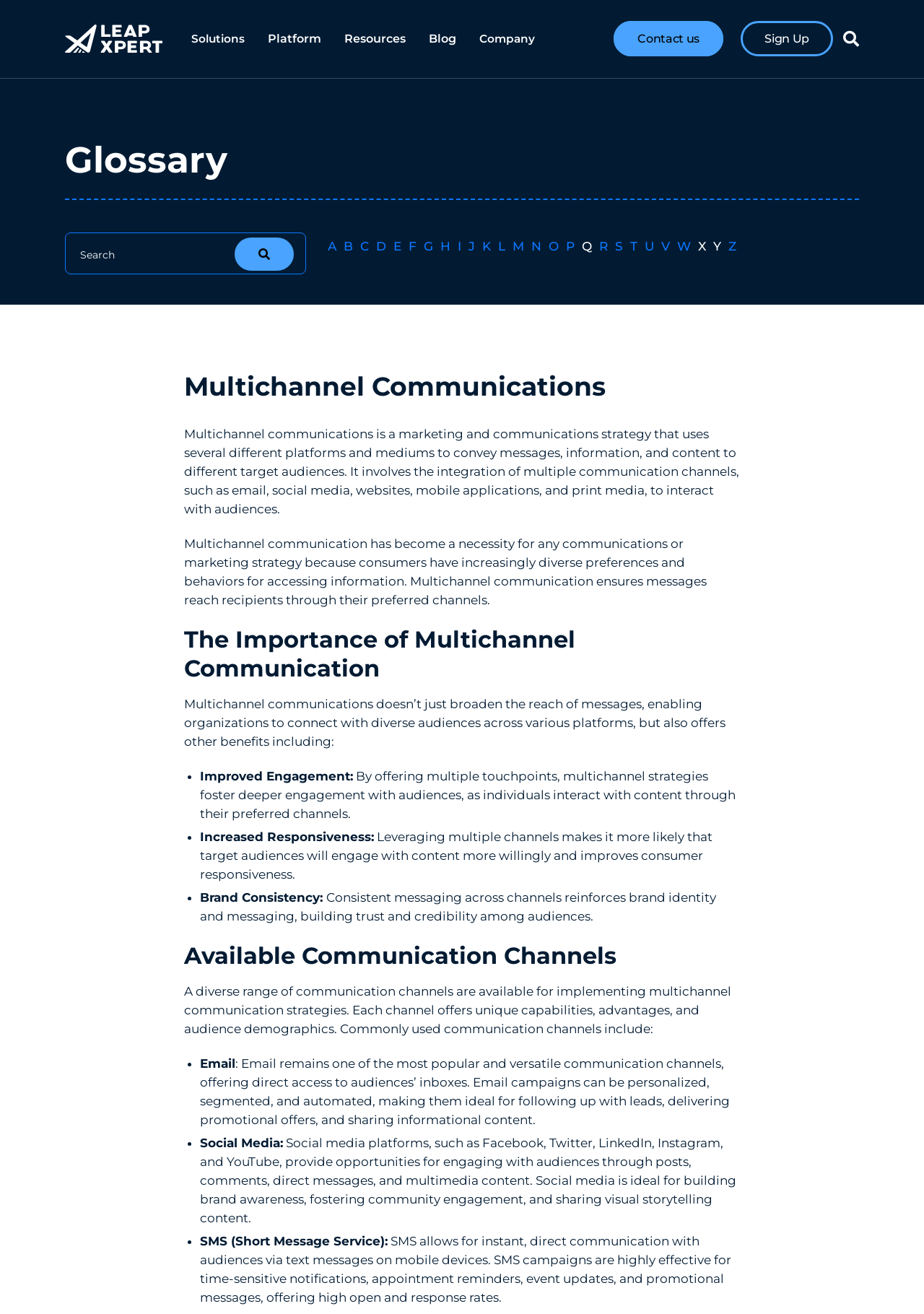Analyze the image and answer the question with as much detail as possible: 
What are some common communication channels used in multichannel communication?

The webpage mentions that common communication channels used in multichannel communication include email, social media, and SMS, each offering unique capabilities, advantages, and audience demographics.